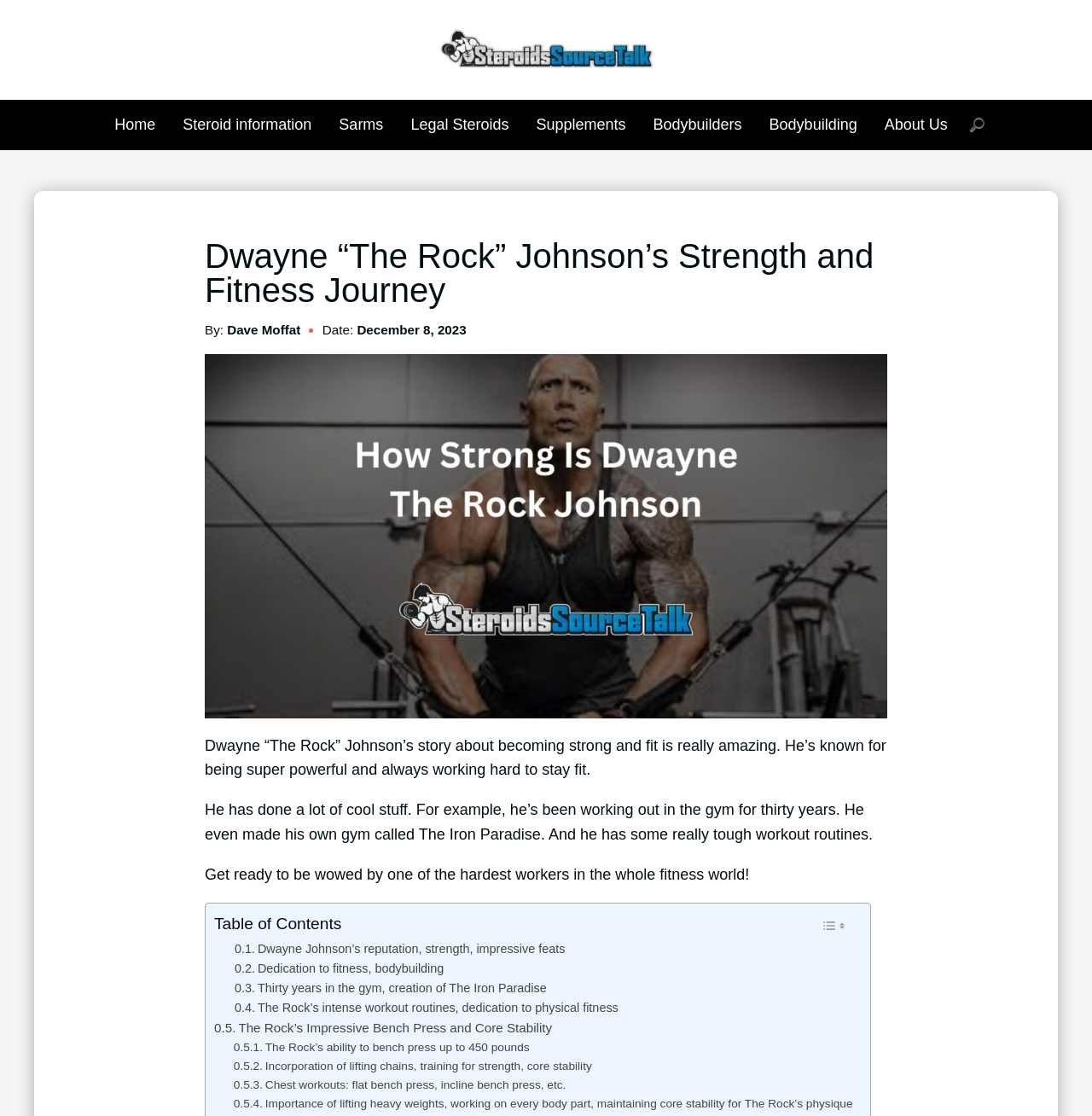Examine the image and give a thorough answer to the following question:
What is the focus of Dwayne Johnson's workout routines?

The article highlights Dwayne Johnson's intense workout routines, which focus on core stability and physical fitness, as well as his dedication to lifting heavy weights and working on every body part.